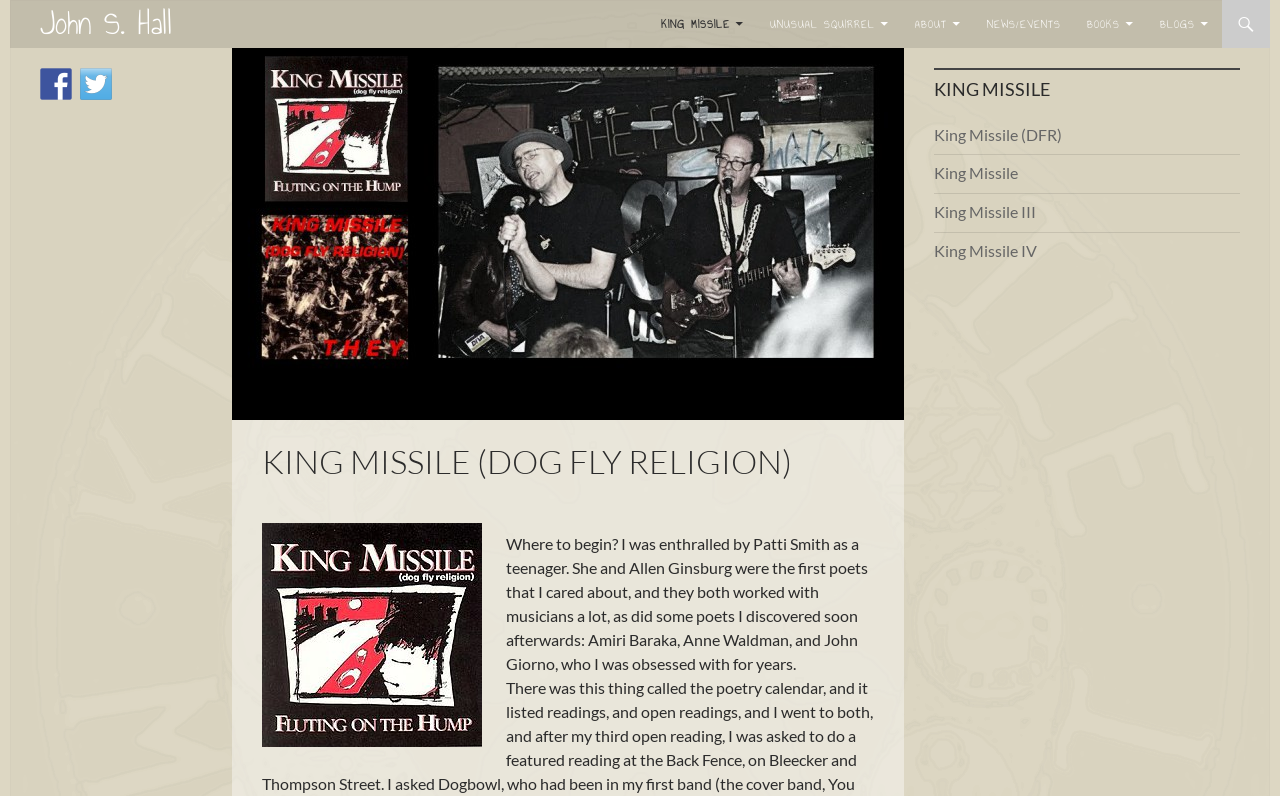What is the main heading displayed on the webpage? Please provide the text.

John S. Hall